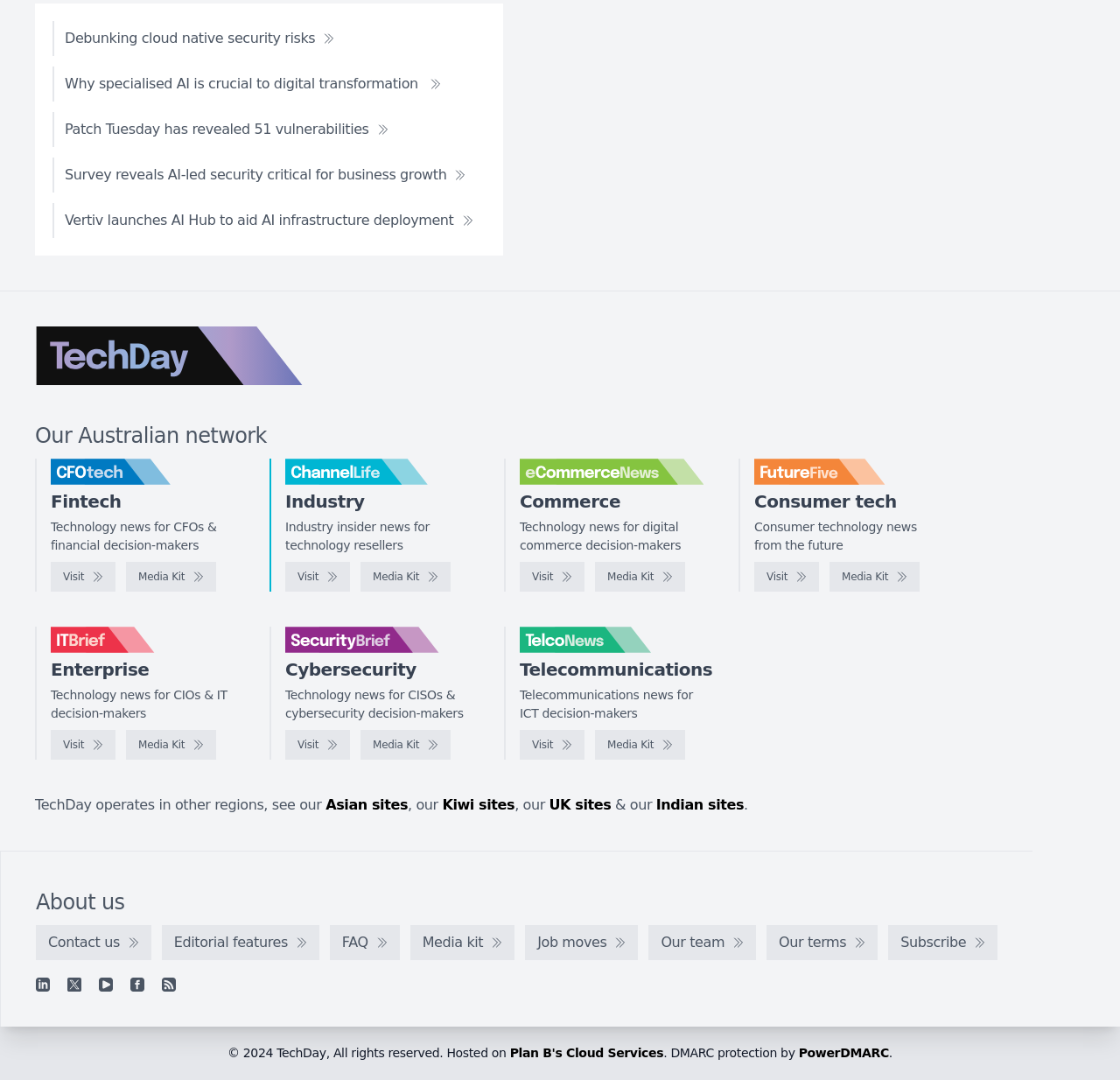Determine the bounding box coordinates of the clickable area required to perform the following instruction: "Click on the link to read about Survey reveals AI-led security critical for business growth". The coordinates should be represented as four float numbers between 0 and 1: [left, top, right, bottom].

[0.047, 0.146, 0.427, 0.178]